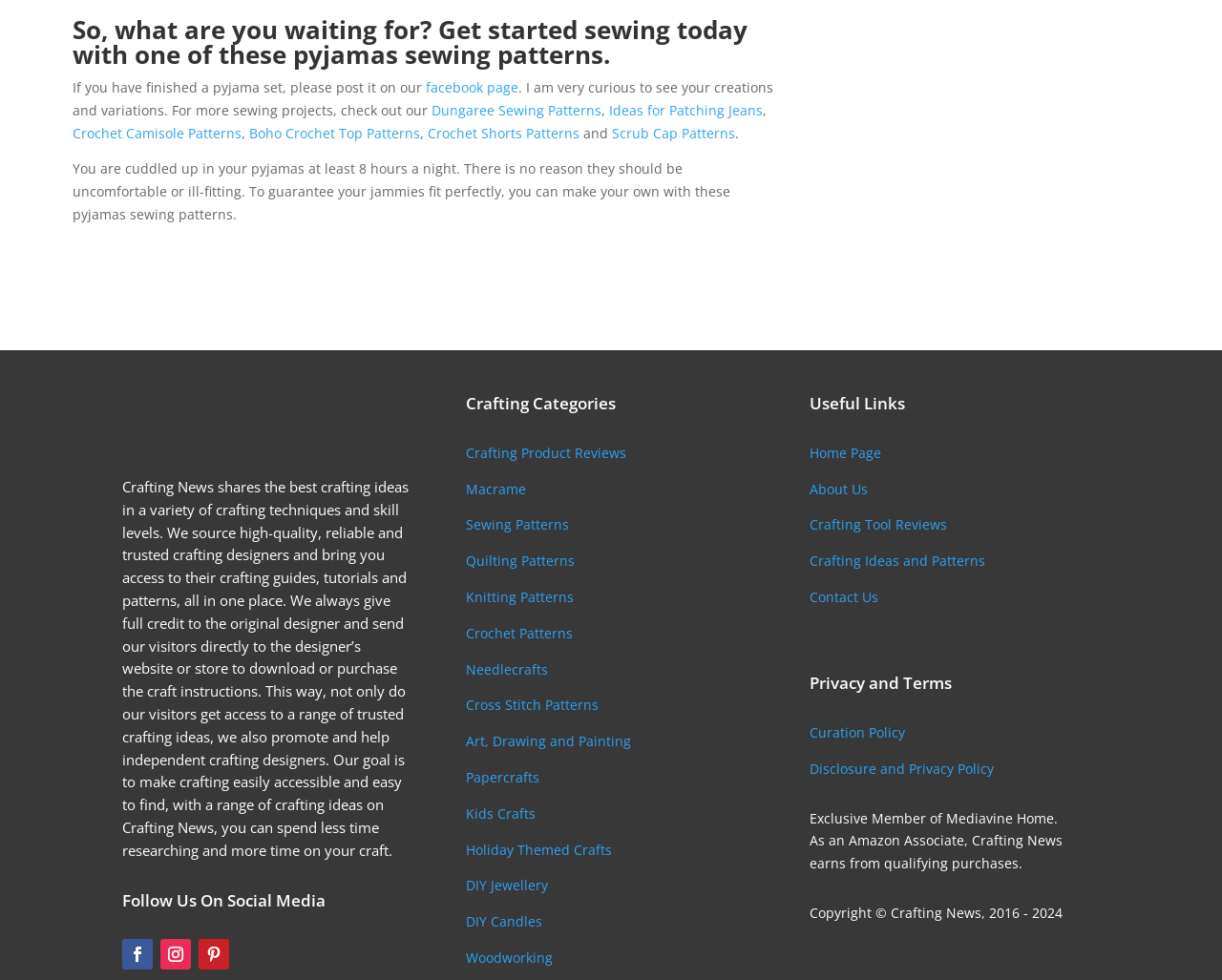What is the name of the logo on the webpage?
Could you please answer the question thoroughly and with as much detail as possible?

The image on the webpage is described as 'Crafting News Logo', indicating that it is the logo of the website.